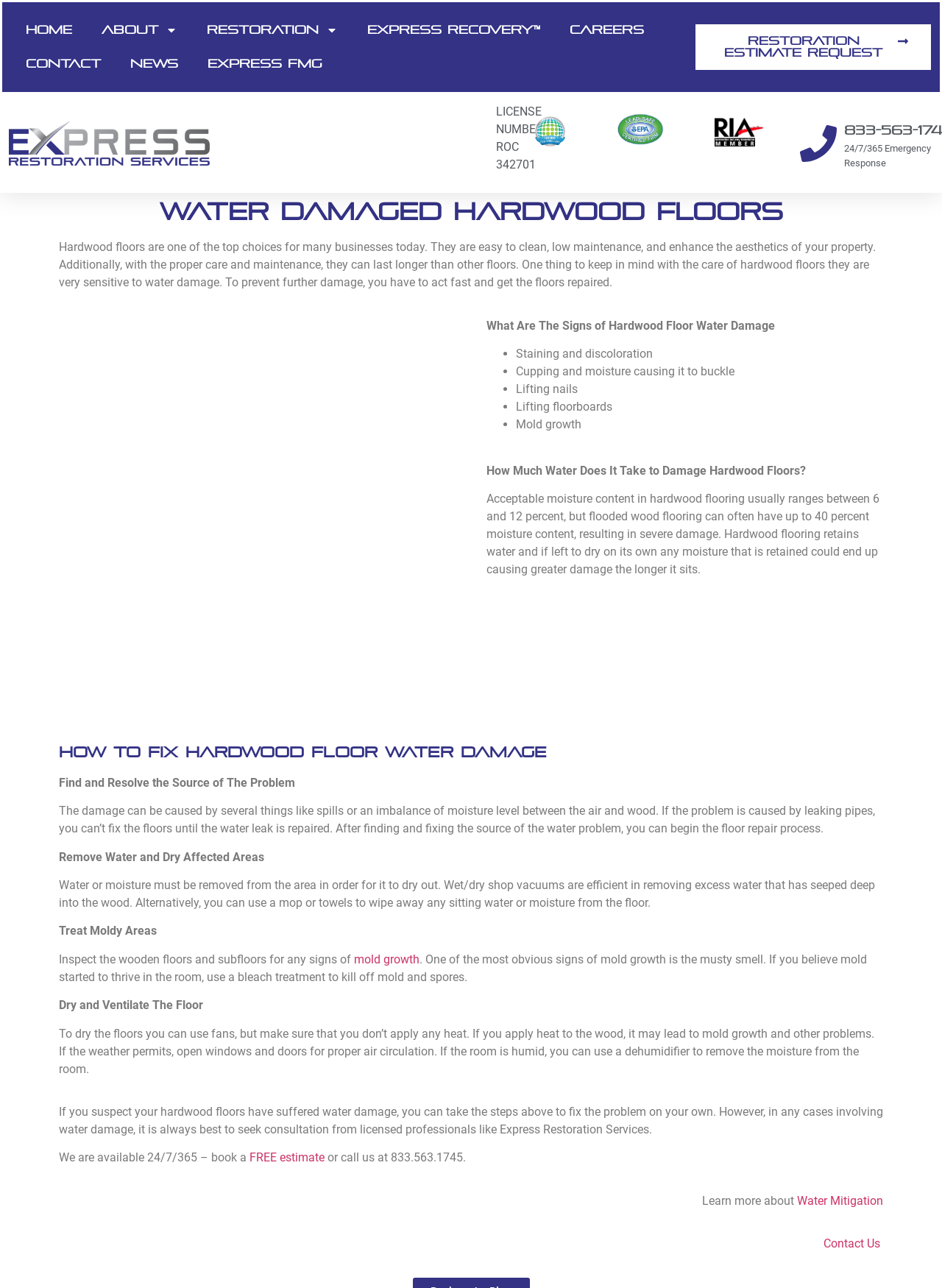Identify and provide the bounding box coordinates of the UI element described: "Contact Us". The coordinates should be formatted as [left, top, right, bottom], with each number being a float between 0 and 1.

[0.874, 0.96, 0.938, 0.971]